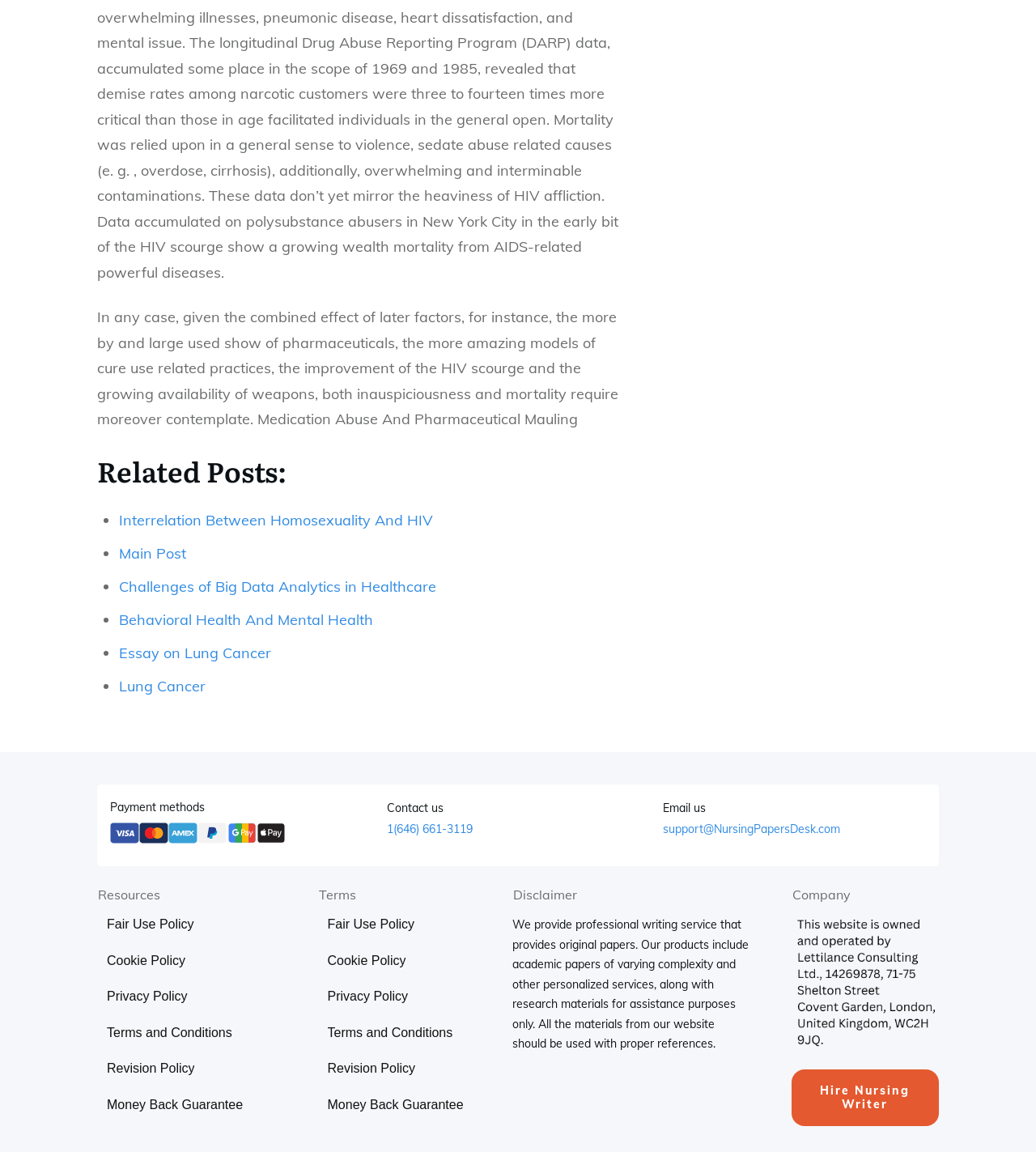Please find the bounding box coordinates of the element that needs to be clicked to perform the following instruction: "Click on 'Interrelation Between Homosexuality And HIV'". The bounding box coordinates should be four float numbers between 0 and 1, represented as [left, top, right, bottom].

[0.115, 0.443, 0.418, 0.459]